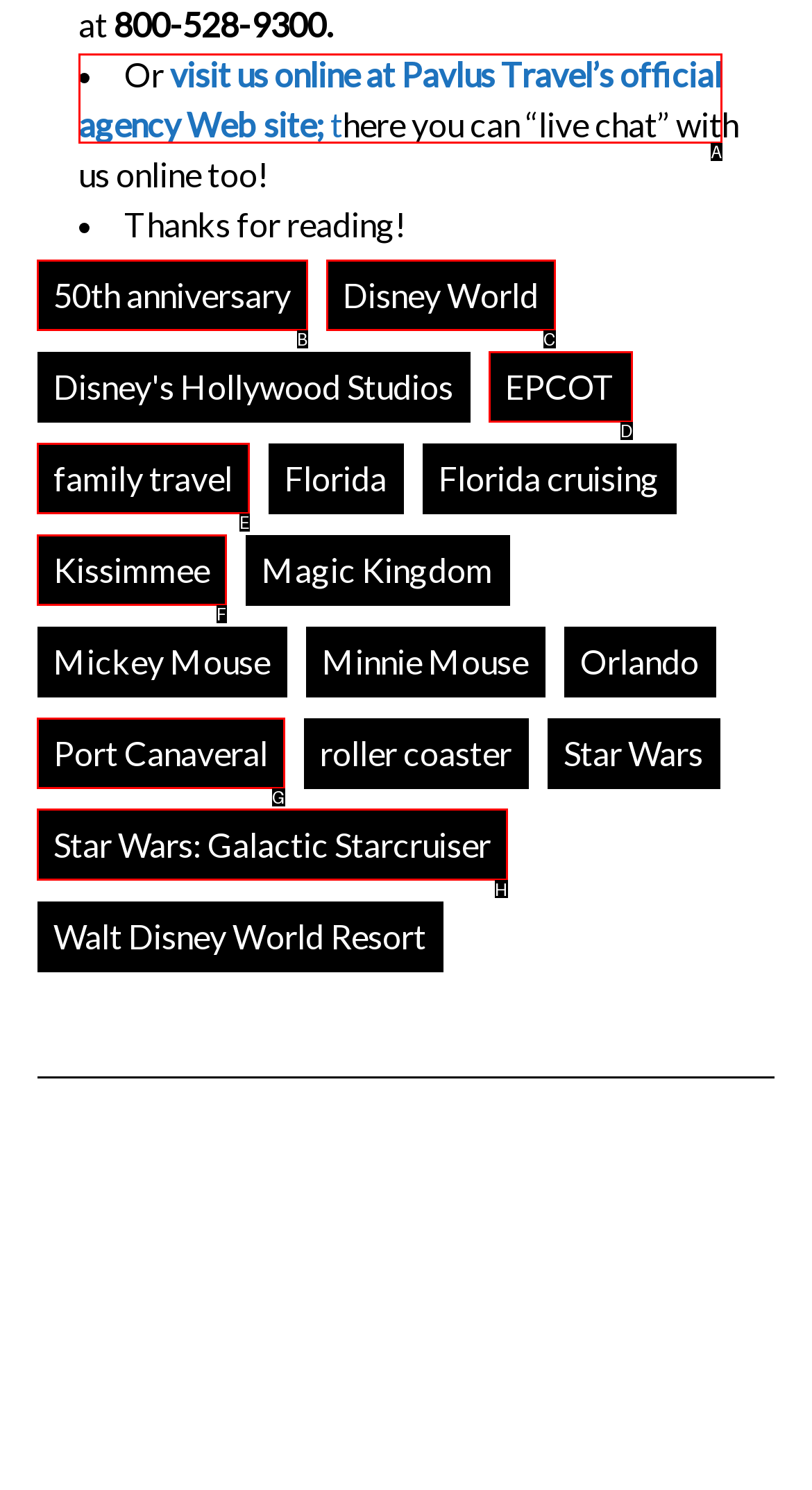Select the appropriate HTML element to click for the following task: Share the fundraiser
Answer with the letter of the selected option from the given choices directly.

None